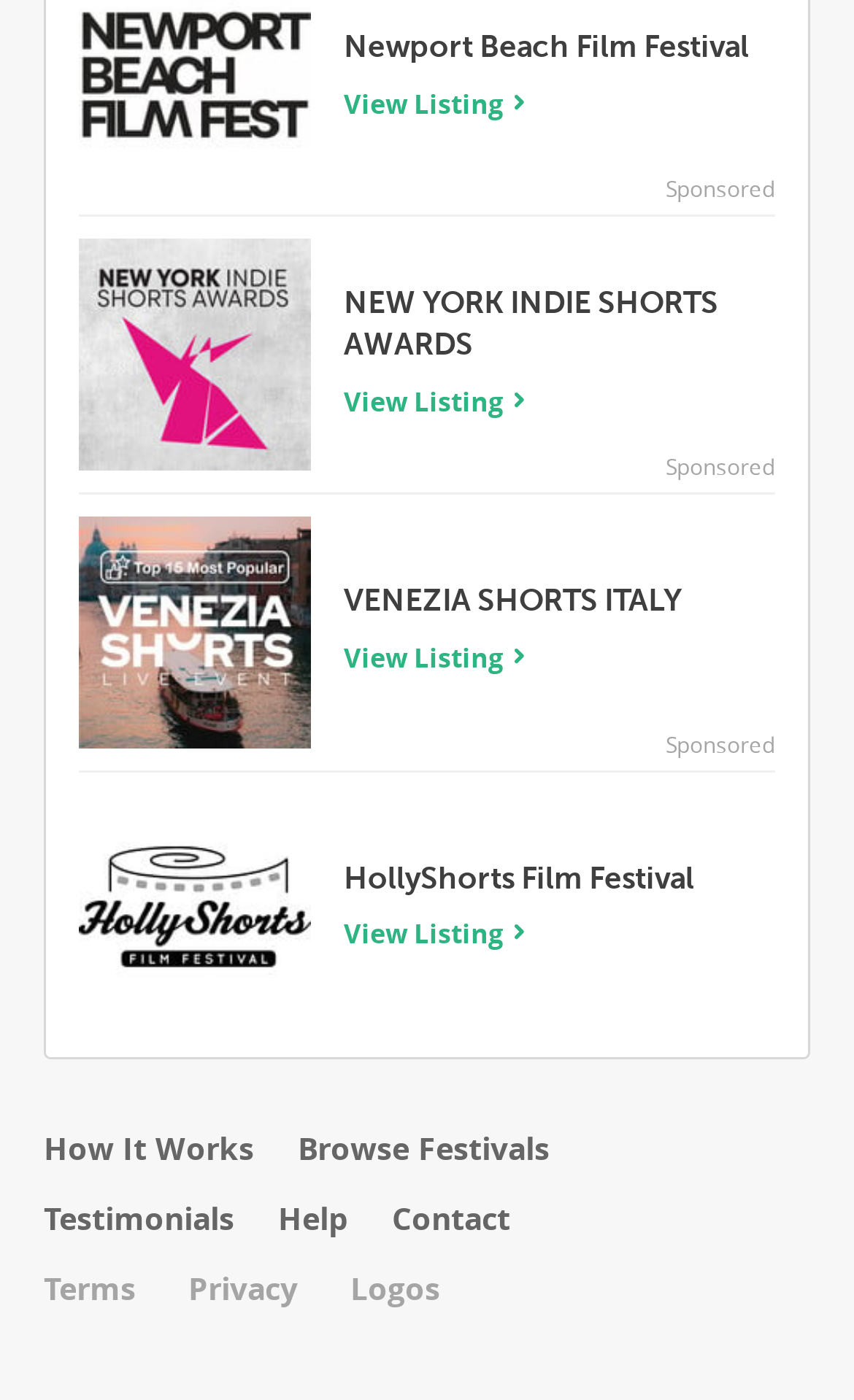Please locate the clickable area by providing the bounding box coordinates to follow this instruction: "View NEW YORK INDIE SHORTS AWARDS".

[0.403, 0.203, 0.841, 0.258]